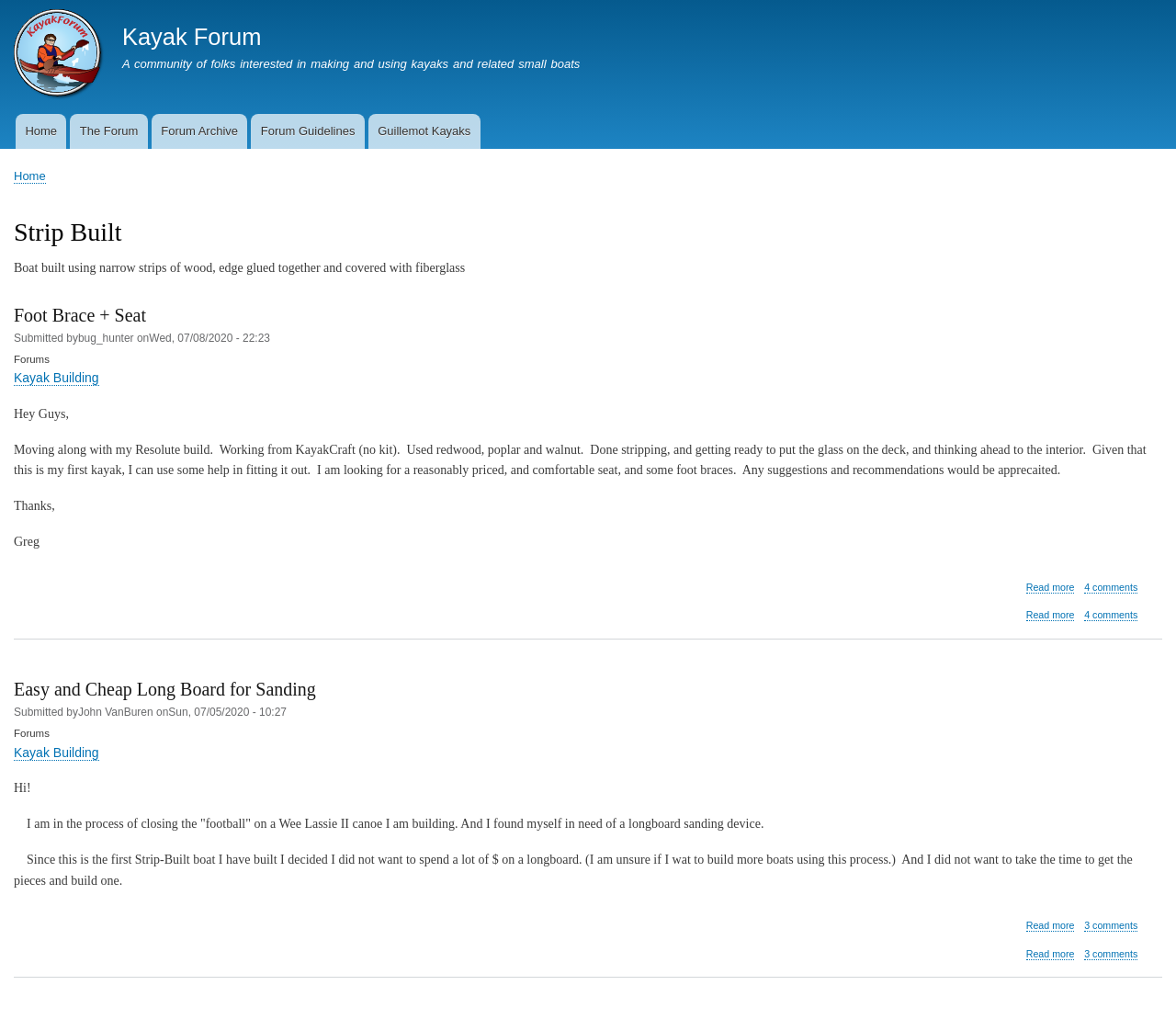Using the webpage screenshot, find the UI element described by parent_node: Kayak Forum title="Home". Provide the bounding box coordinates in the format (top-left x, top-left y, bottom-right x, bottom-right y), ensuring all values are floating point numbers between 0 and 1.

[0.012, 0.009, 0.09, 0.105]